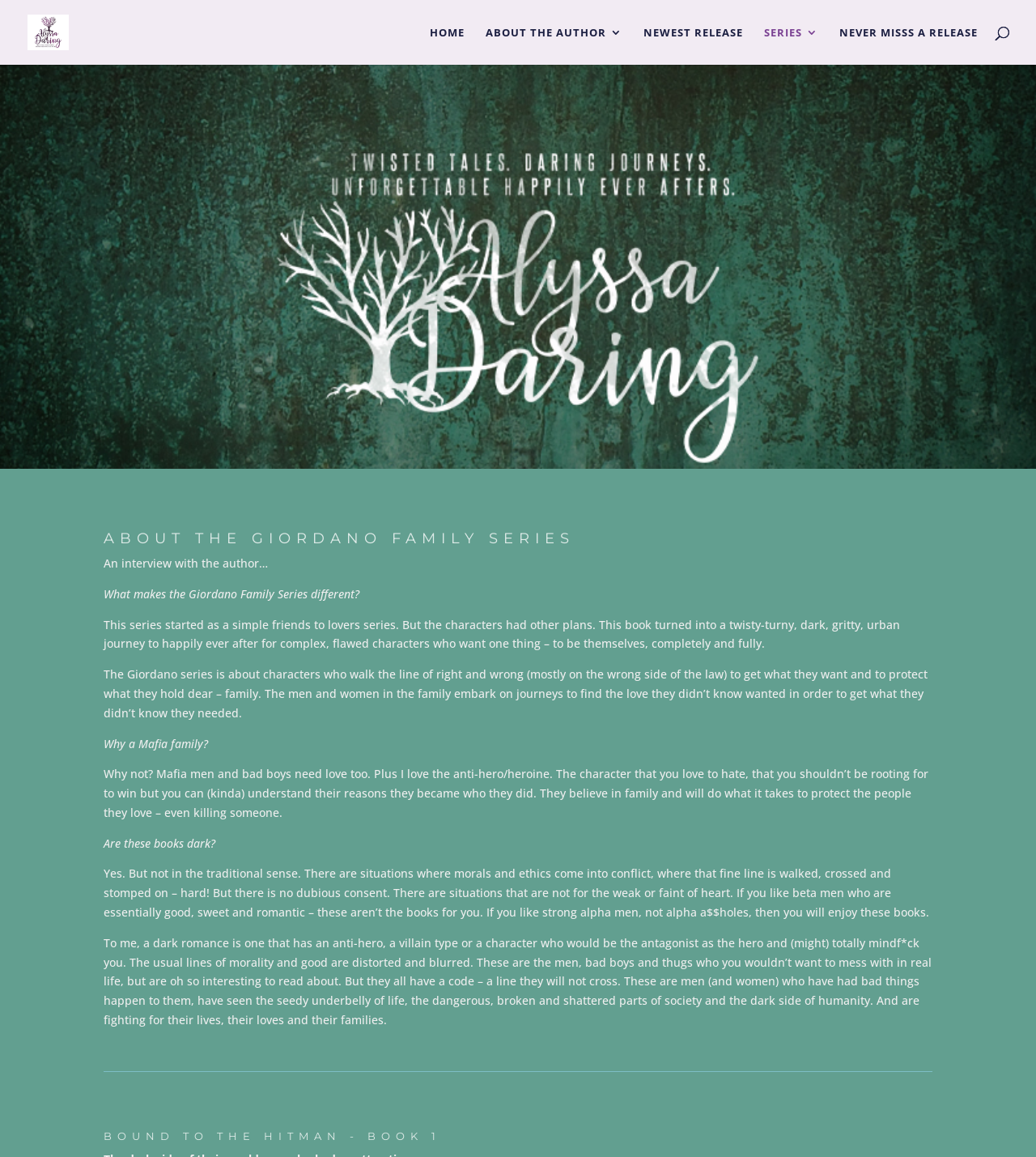What type of characters are in the series?
Provide a comprehensive and detailed answer to the question.

The text 'This series started as a simple friends to lovers series. But the characters had other plans. This book turned into a twisty-turny, dark, gritty, urban journey to happily ever after for complex, flawed characters...' suggests that the characters in the series are complex and flawed.